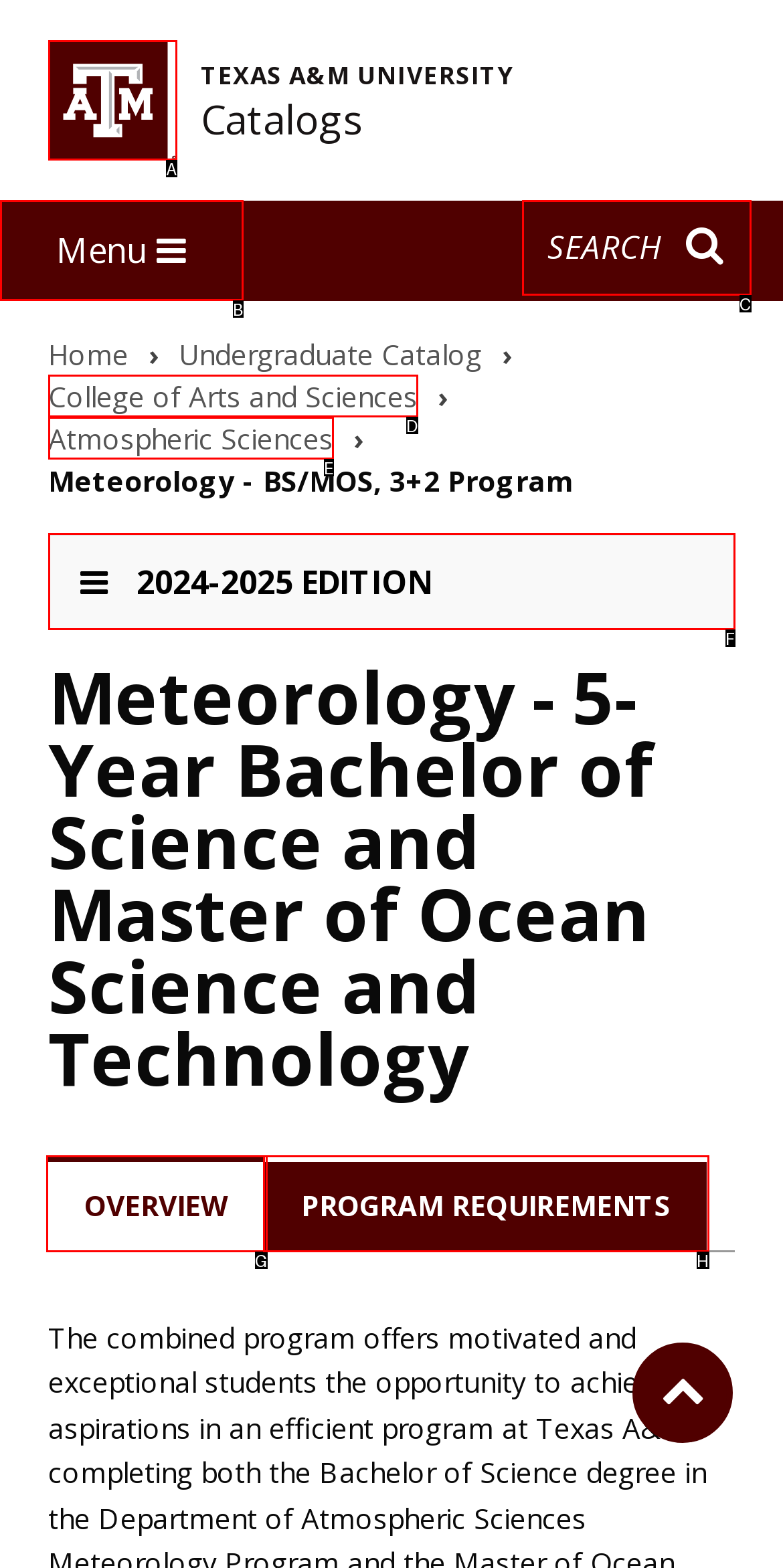From the options provided, determine which HTML element best fits the description: 995. Answer with the correct letter.

None